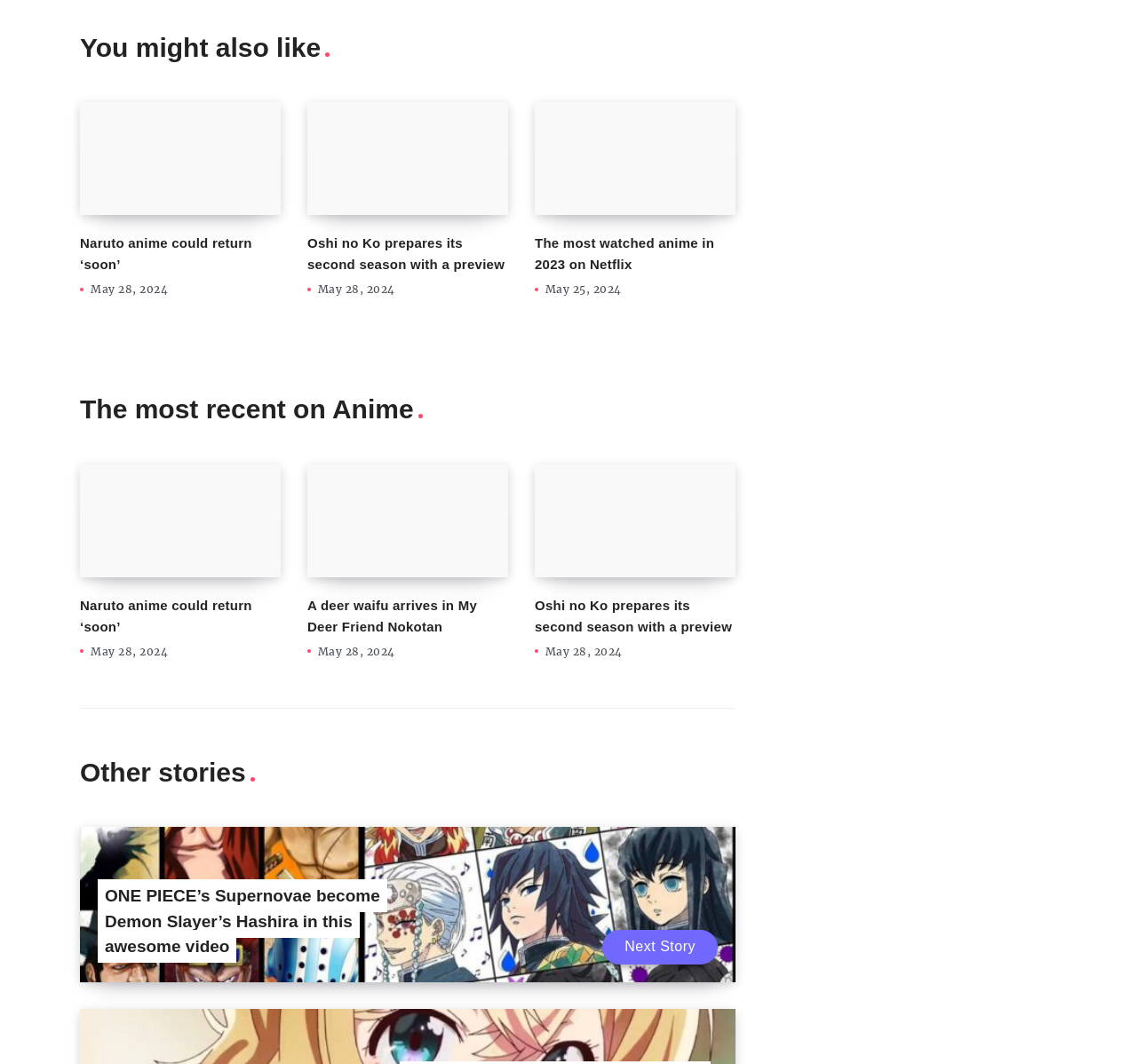Please identify the bounding box coordinates of the area that needs to be clicked to fulfill the following instruction: "Check the 'ONE PIECE’s Supernovae become Demon Slayer’s Hashira in this awesome video' story."

[0.086, 0.826, 0.34, 0.905]